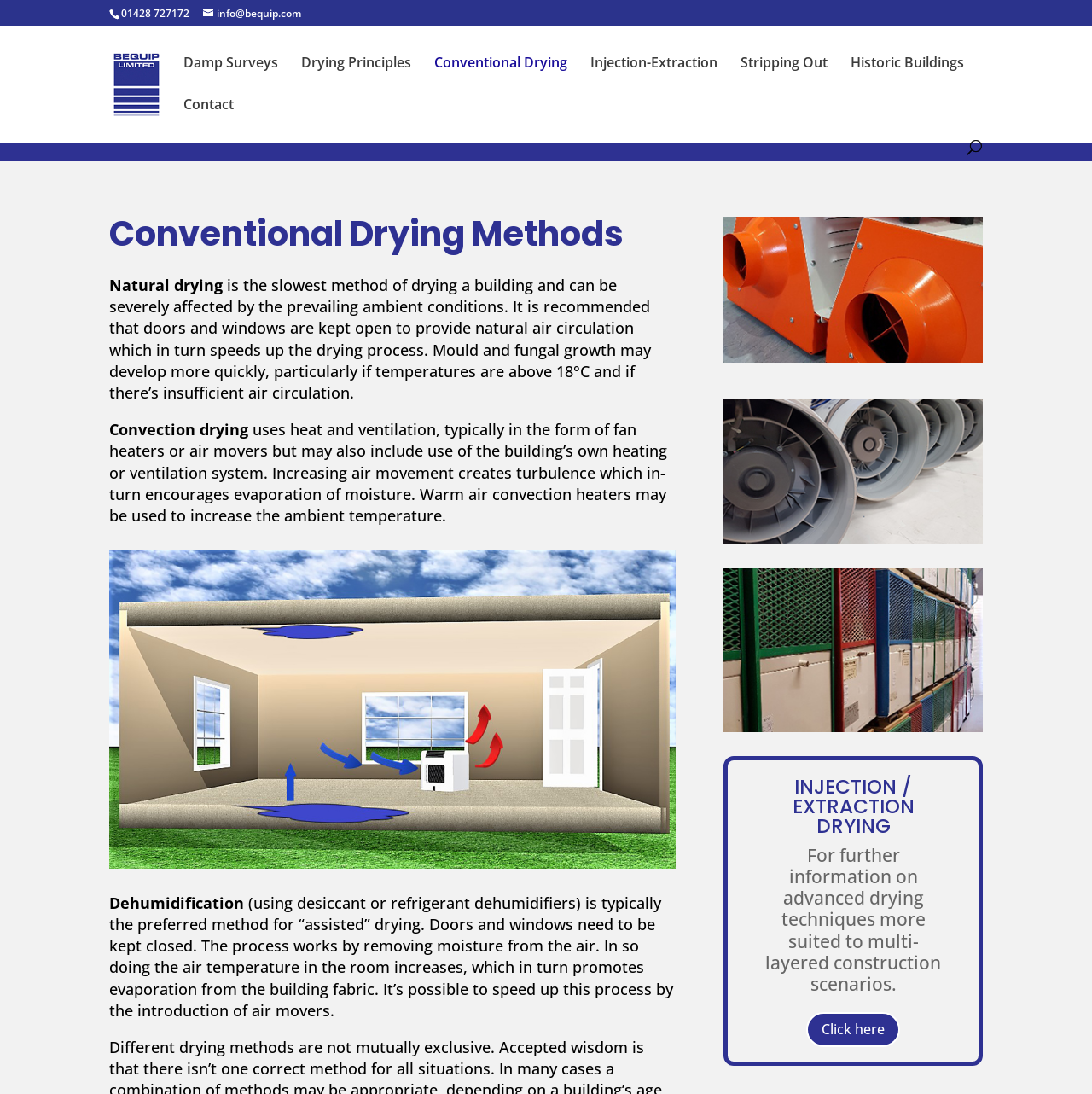Identify the bounding box coordinates for the UI element described as follows: name="s" placeholder="Search …" title="Search for:". Use the format (top-left x, top-left y, bottom-right x, bottom-right y) and ensure all values are floating point numbers between 0 and 1.

[0.157, 0.024, 0.877, 0.025]